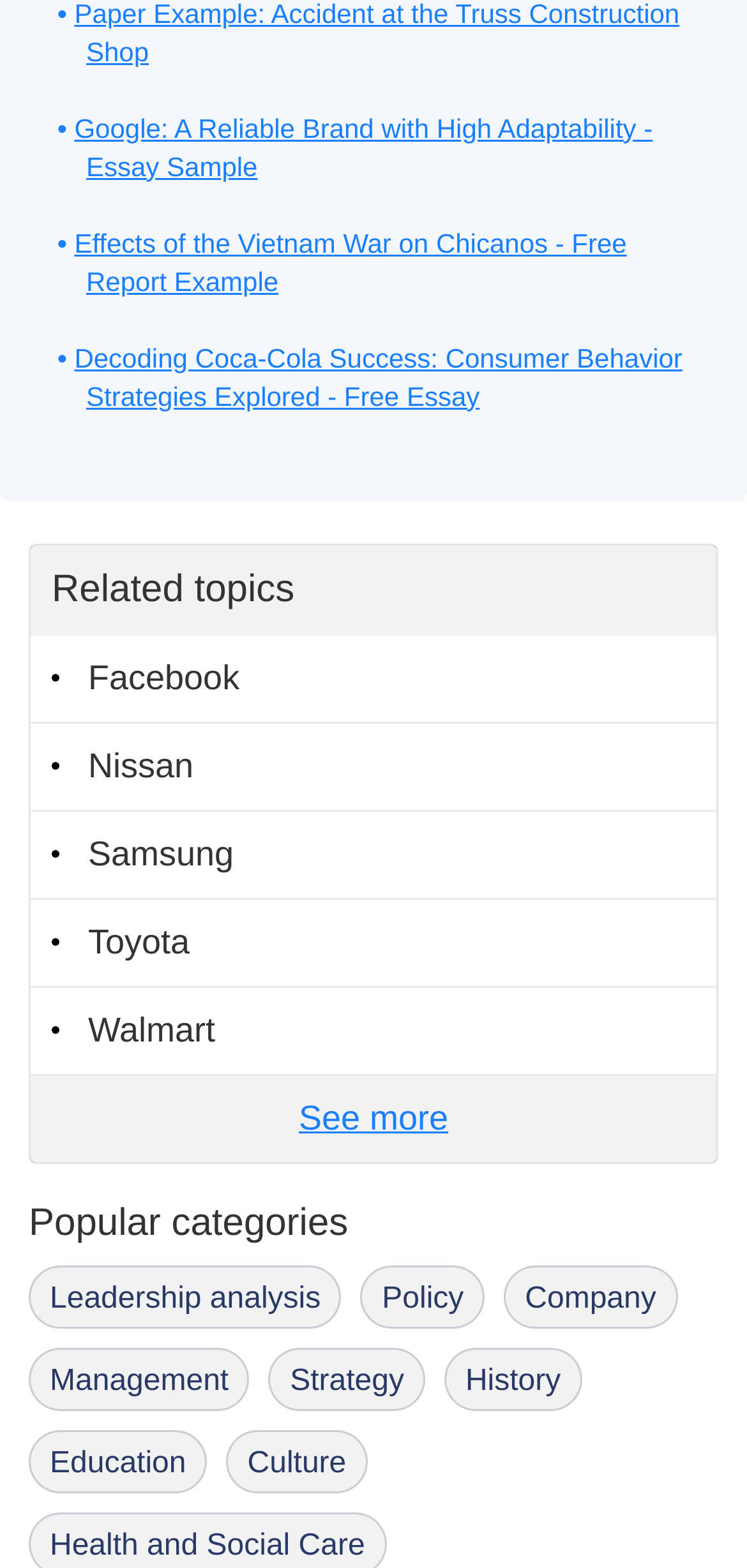Locate the UI element that matches the description Leadership analysis in the webpage screenshot. Return the bounding box coordinates in the format (top-left x, top-left y, bottom-right x, bottom-right y), with values ranging from 0 to 1.

[0.038, 0.807, 0.457, 0.847]